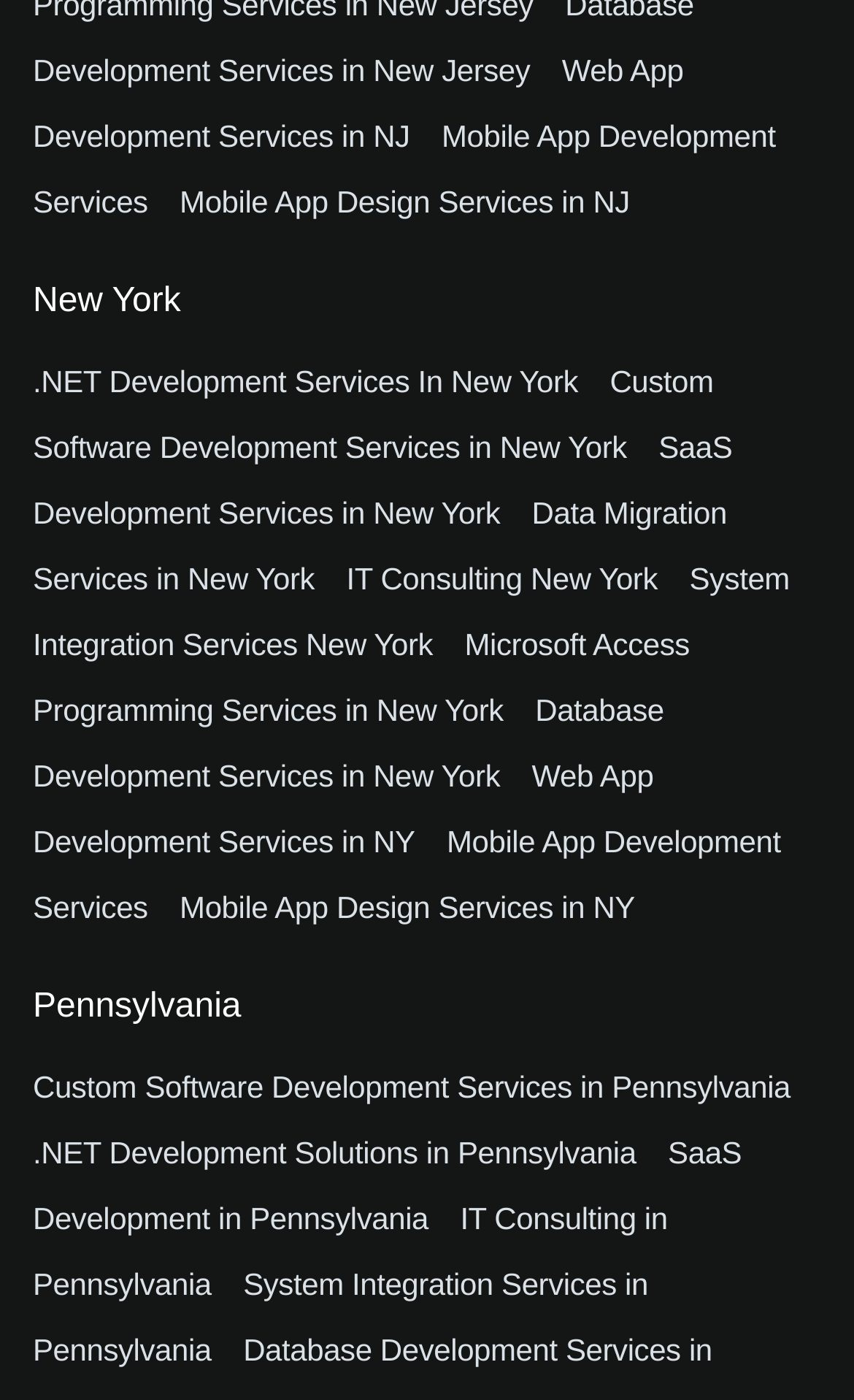Pinpoint the bounding box coordinates of the clickable element to carry out the following instruction: "Check out System Integration Services New York."

[0.038, 0.4, 0.925, 0.472]